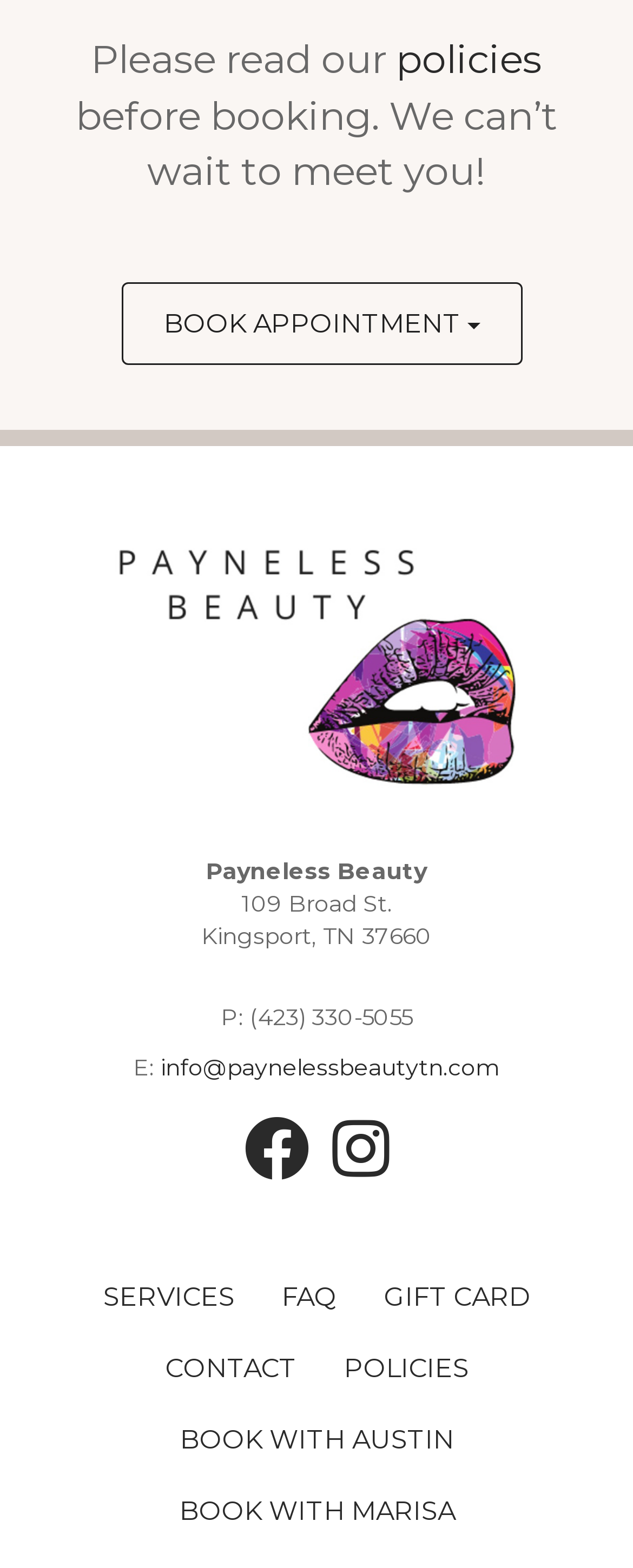Provide the bounding box coordinates, formatted as (top-left x, top-left y, bottom-right x, bottom-right y), with all values being floating point numbers between 0 and 1. Identify the bounding box of the UI element that matches the description: Gift Card

[0.571, 0.805, 0.873, 0.85]